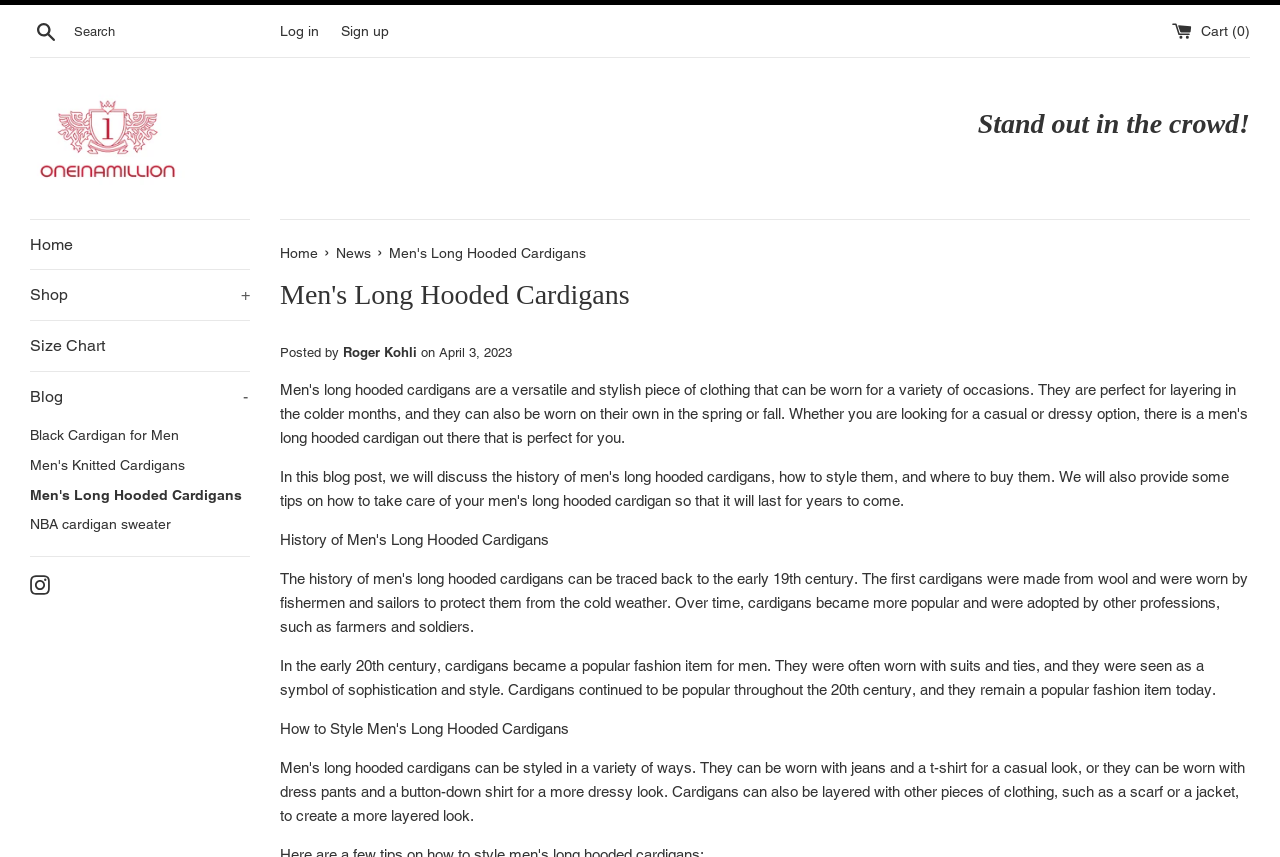What is the purpose of the button with the text 'Search'?
Answer the question with a single word or phrase by looking at the picture.

To search the website